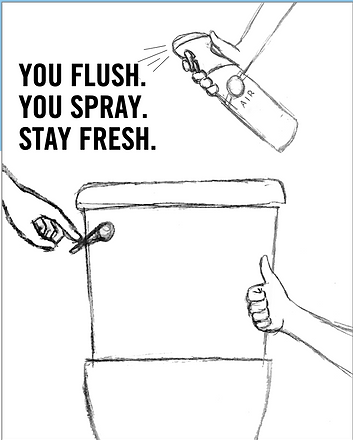What style is the drawing in?
Provide a detailed answer to the question, using the image to inform your response.

The illustration is described as having a casual and approachable aesthetic, which is characteristic of a sketchy, minimalist style of drawing, suggesting that the artist intentionally used simple lines and minimal details to convey the message in a lighthearted way.